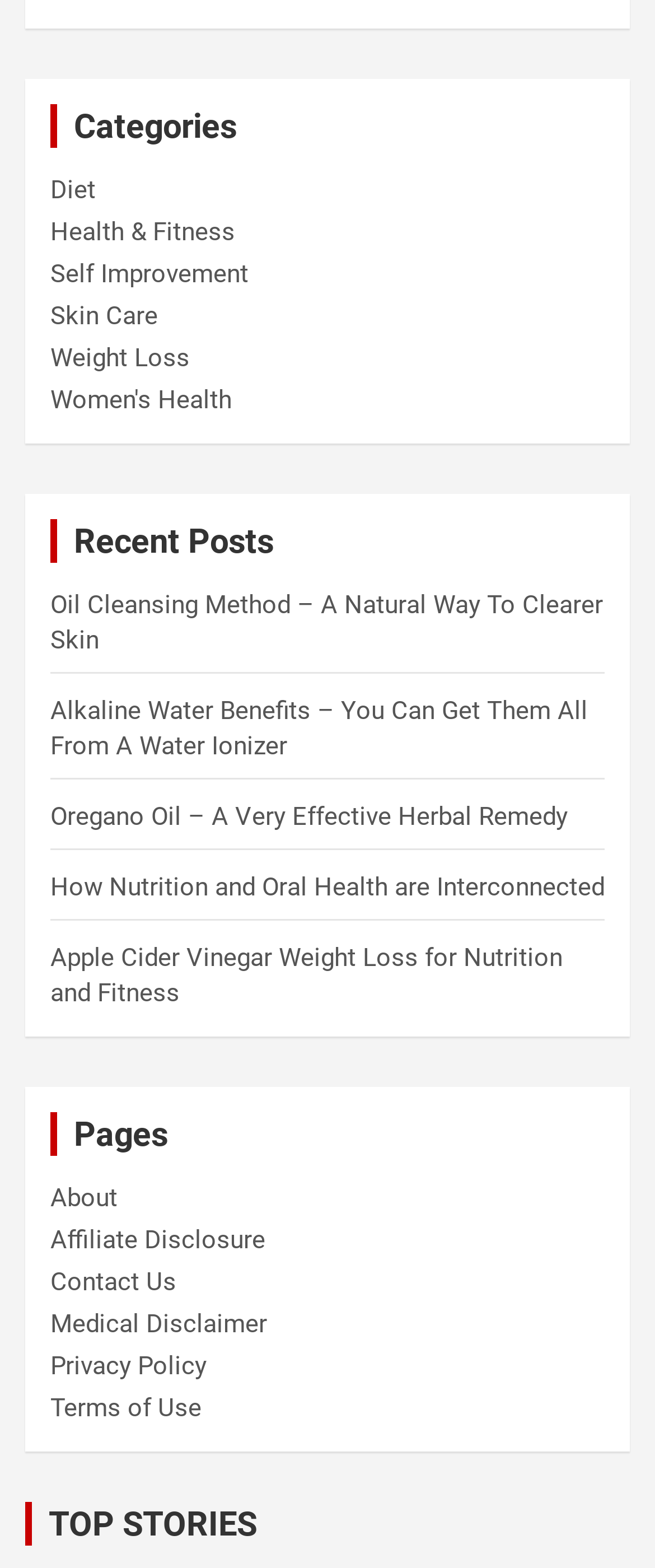Can you find the bounding box coordinates for the element to click on to achieve the instruction: "Click on Diet category"?

[0.077, 0.112, 0.146, 0.131]